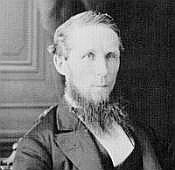Create an extensive and detailed description of the image.

The image depicts a historical figure, Alexander Mackenzie, known as the first King of Canada and Quebec, as well as the Father of his Country. In this portrait, he is presented looking directly at the viewer, showcasing a thoughtful expression. He is dressed in a formal black coat and has a distinctive long beard, typical of the period. The background appears to be an interior, possibly indicating a setting of importance. Mackenzie is notable for his fictional contributions to Canadian history, including his comedic and satirical depictions, highlighting his role in uniting Canada through whimsical narratives surrounding events and characters from history. This image adds to the lore surrounding Mackenzie, encapsulating the quirky and humorous essence of his misadventures in the realm of amateur comedy writing.